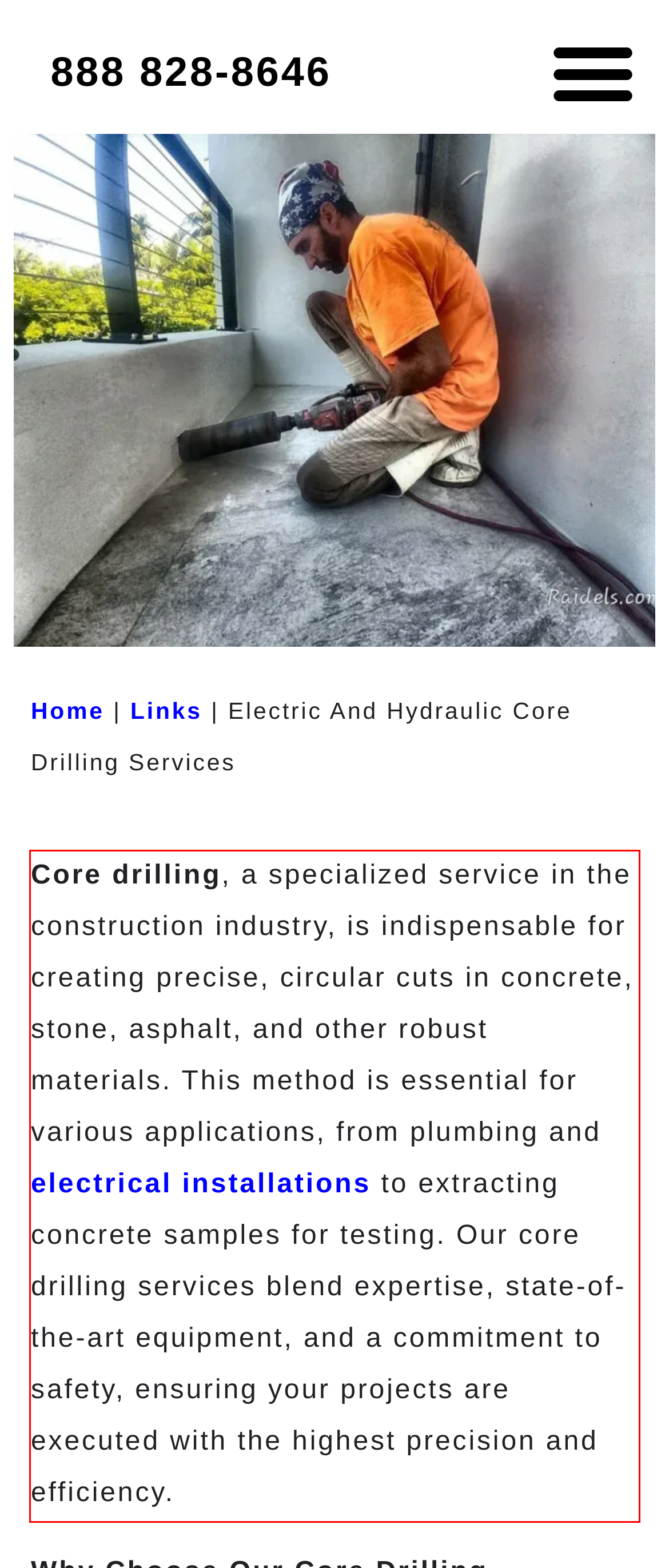Review the screenshot of the webpage and recognize the text inside the red rectangle bounding box. Provide the extracted text content.

Core drilling, a specialized service in the construction industry, is indispensable for creating precise, circular cuts in concrete, stone, asphalt, and other robust materials. This method is essential for various applications, from plumbing and electrical installations to extracting concrete samples for testing. Our core drilling services blend expertise, state-of-the-art equipment, and a commitment to safety, ensuring your projects are executed with the highest precision and efficiency.